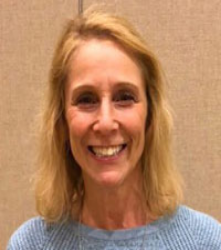Please reply to the following question using a single word or phrase: 
What is the tone of the background in the image?

Neutral